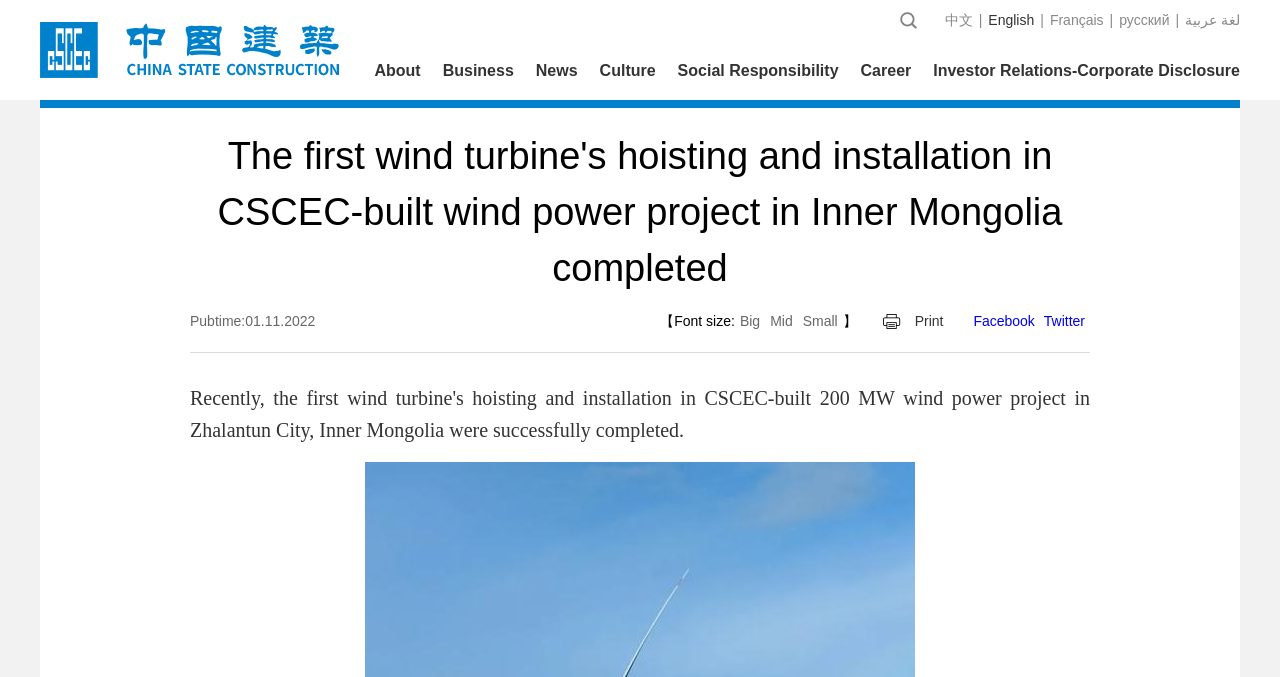Point out the bounding box coordinates of the section to click in order to follow this instruction: "View news".

[0.419, 0.081, 0.451, 0.148]